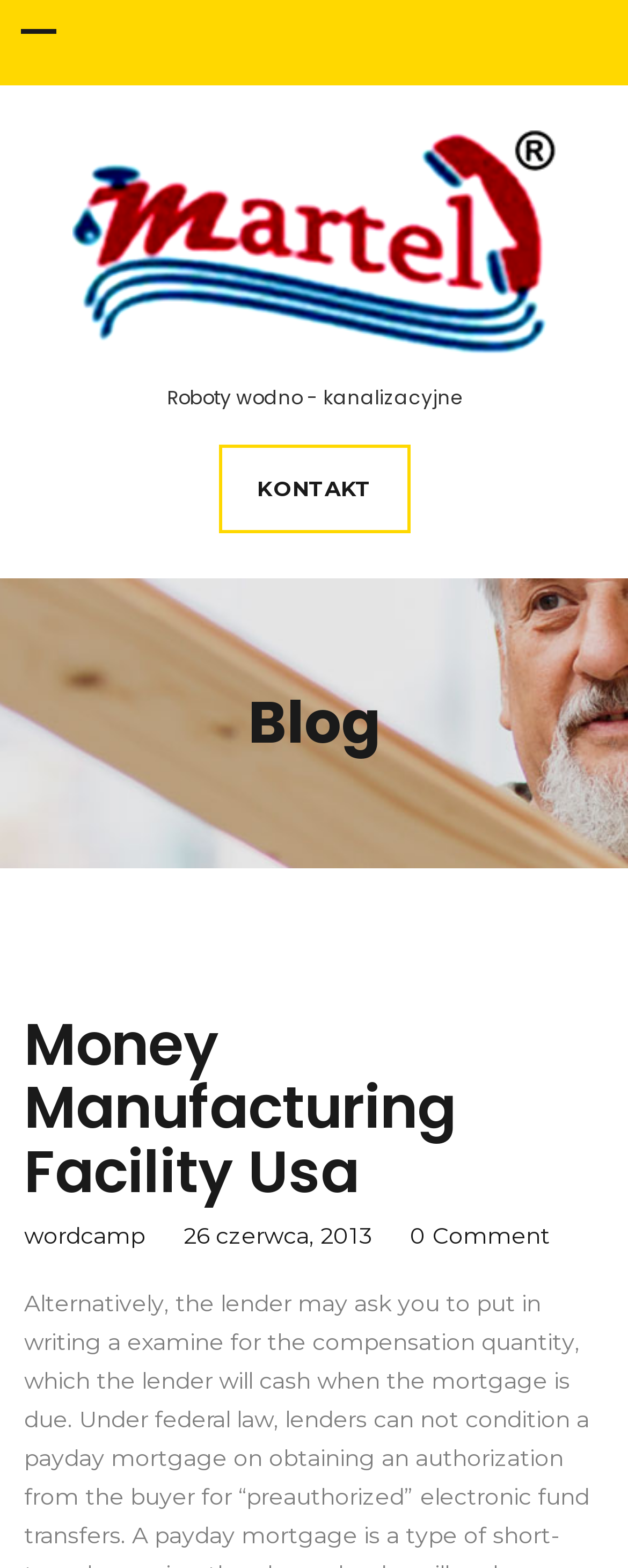What is the name of the facility?
Provide a detailed answer to the question, using the image to inform your response.

The name of the facility can be found in the link element with the text 'Martel' which is also accompanied by an image with the same name, indicating that it is the name of the facility.